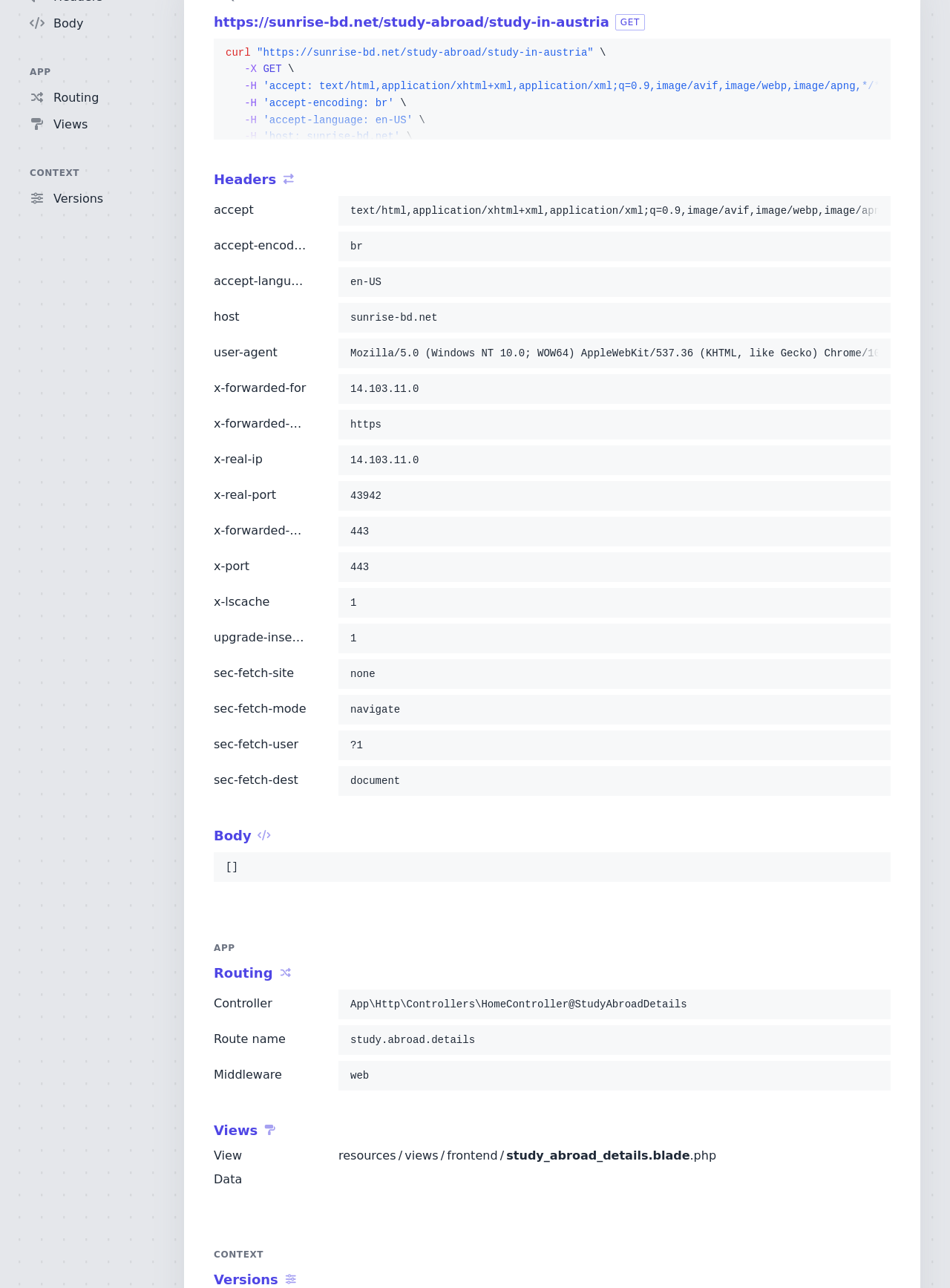Predict the bounding box coordinates of the area that should be clicked to accomplish the following instruction: "Click the 'Copy to clipboard' button next to 'accept'". The bounding box coordinates should consist of four float numbers between 0 and 1, i.e., [left, top, right, bottom].

[0.909, 0.156, 0.928, 0.17]